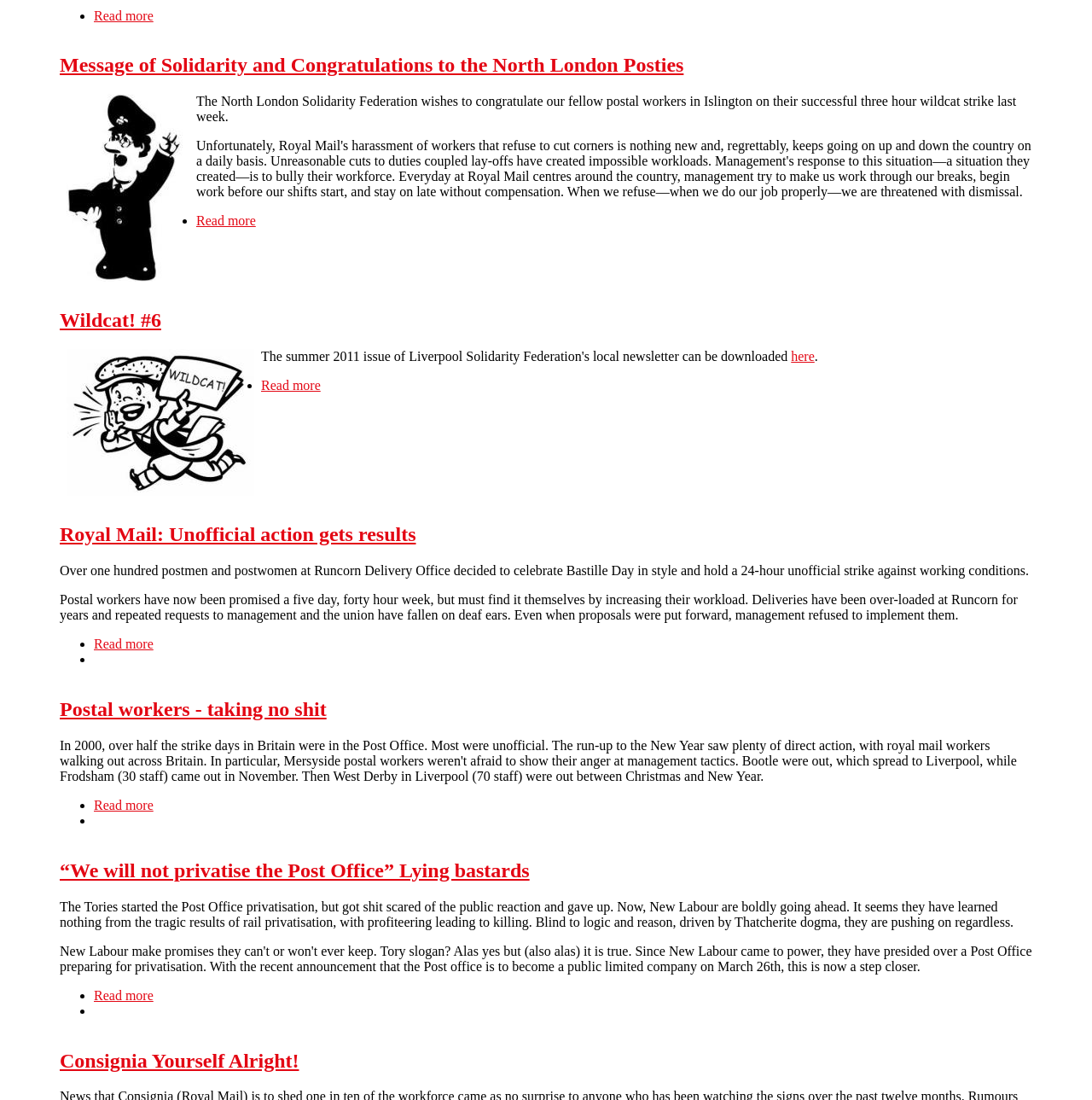Please give a succinct answer to the question in one word or phrase:
Is there a link to read more about 'Wildcat! #6'?

Yes